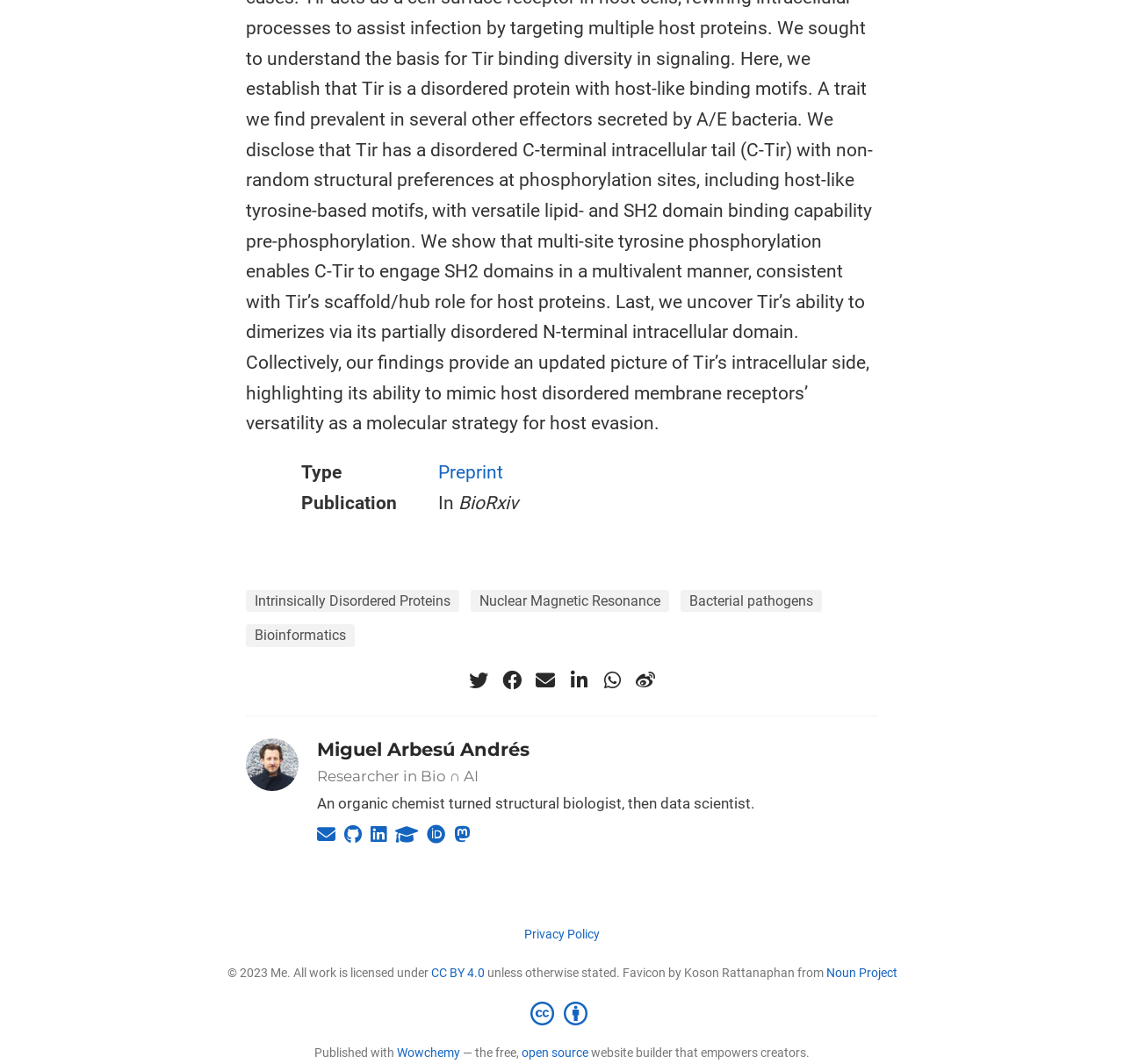Based on the element description "open source", predict the bounding box coordinates of the UI element.

[0.464, 0.983, 0.523, 0.996]